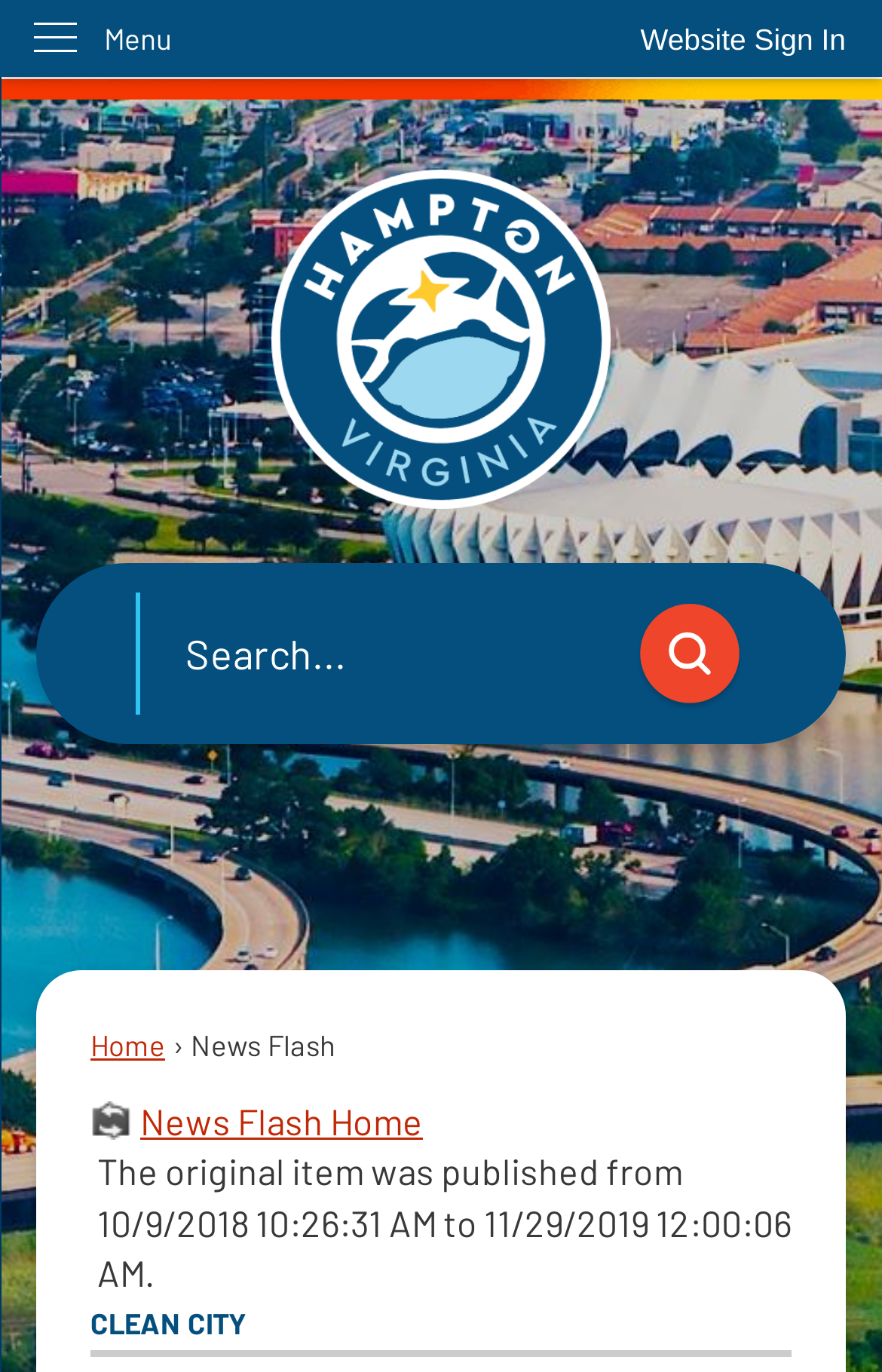Find the bounding box coordinates for the area that should be clicked to accomplish the instruction: "Read News Flash Home".

[0.103, 0.799, 0.897, 0.836]